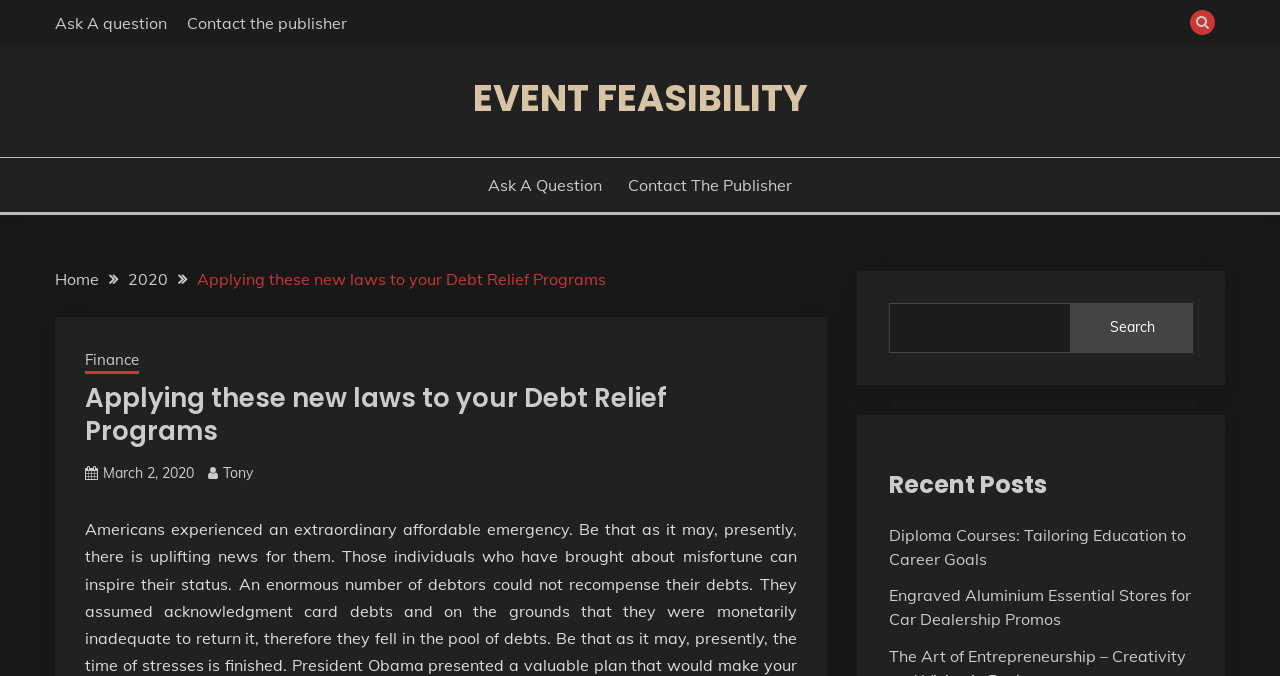What is the title of the section below the search bar?
Answer with a single word or short phrase according to what you see in the image.

Recent Posts